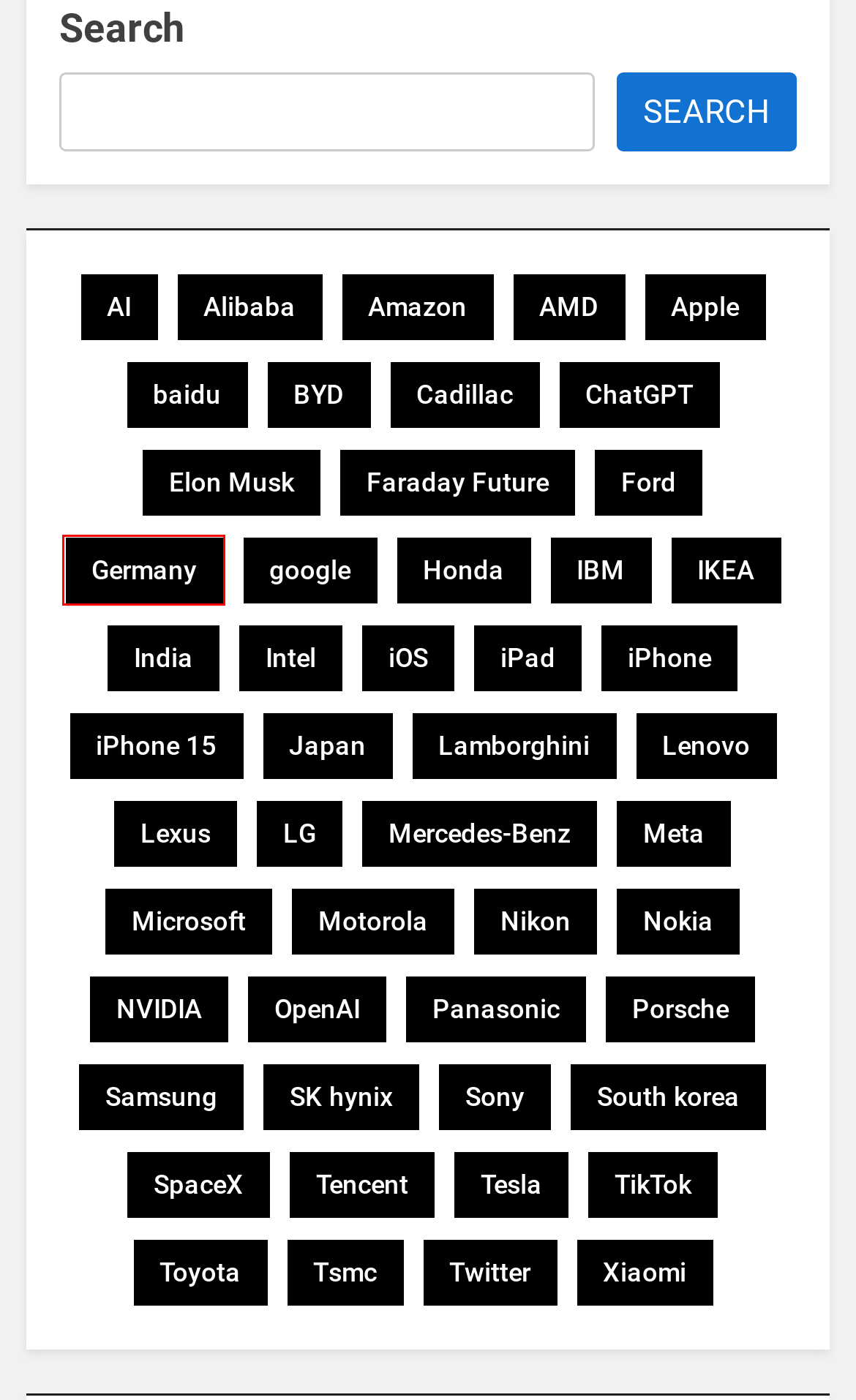Examine the screenshot of a webpage with a red bounding box around a UI element. Select the most accurate webpage description that corresponds to the new page after clicking the highlighted element. Here are the choices:
A. Germany
B. BYD
C. google
D. Honda
E. Ford
F. Panasonic
G. TikTok
H. India

A